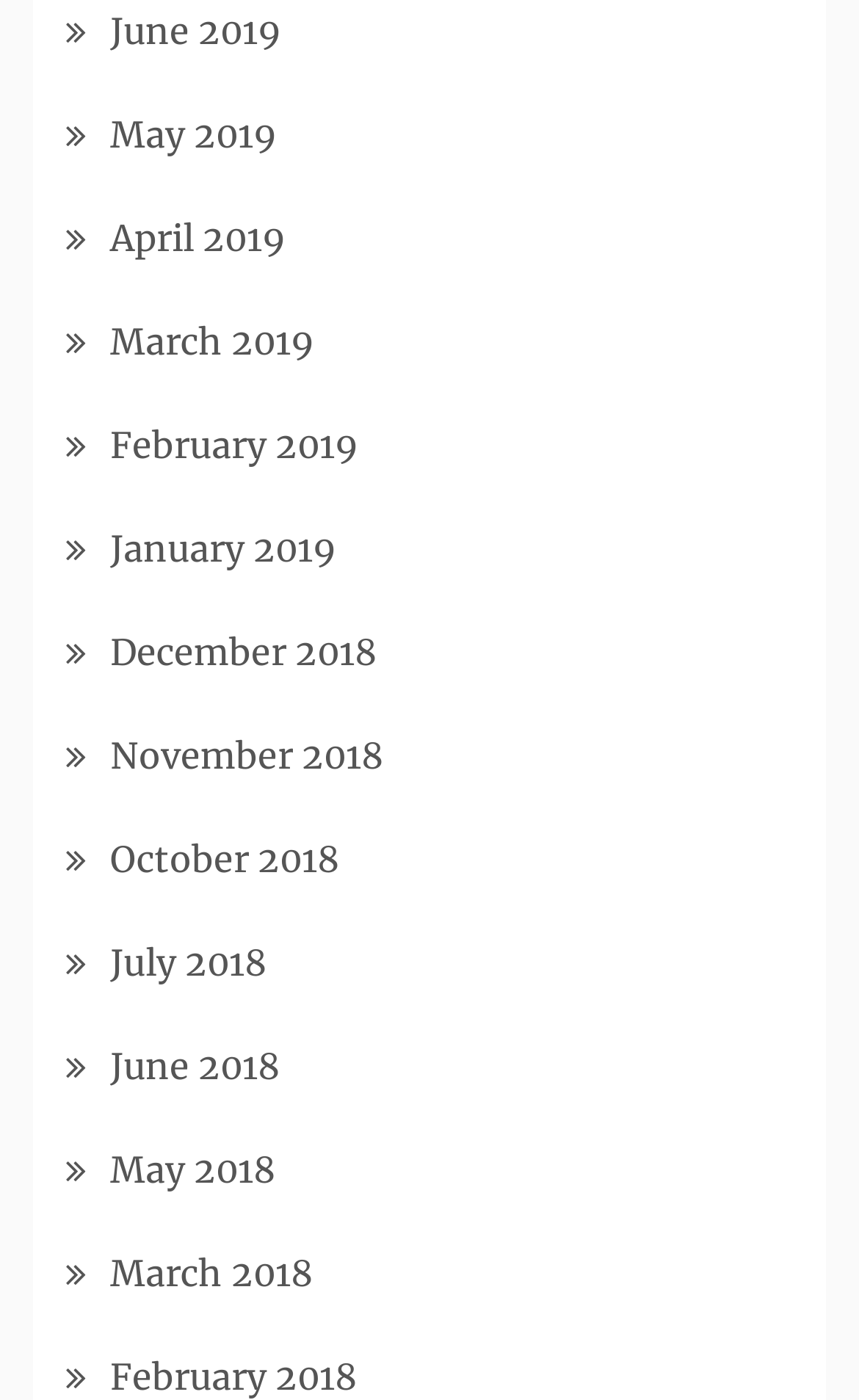Answer the question with a single word or phrase: 
What is the position of the link 'May 2018'?

Below 'June 2018'